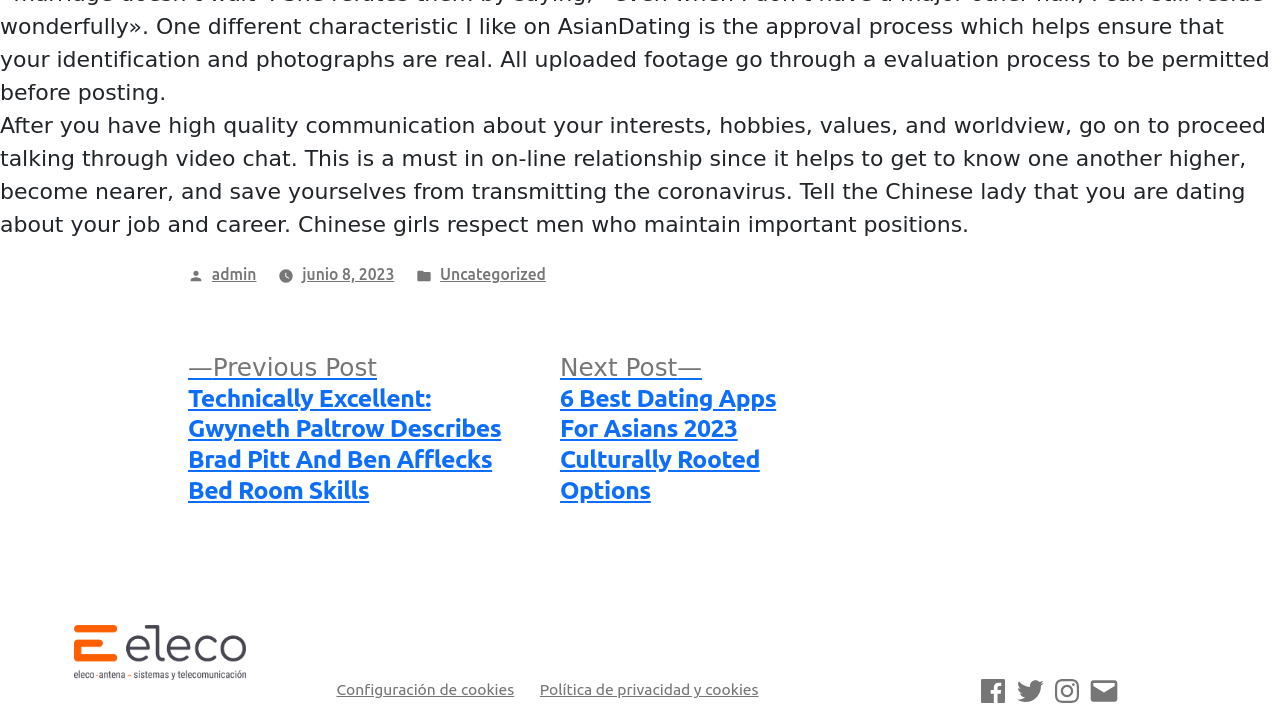Give a concise answer using only one word or phrase for this question:
What social media platforms are linked in the footer?

Facebook, Twitter, Instagram